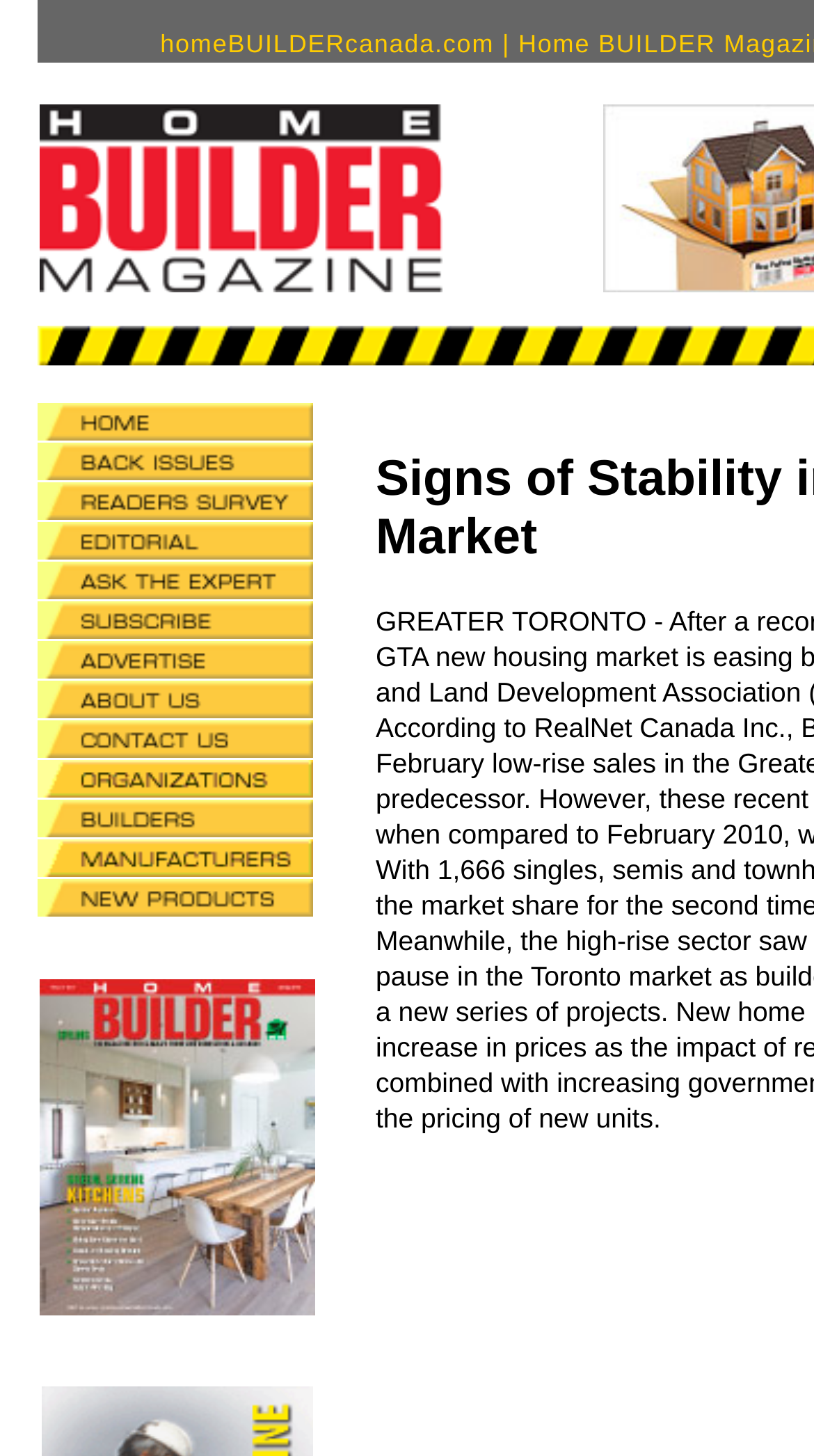Please specify the bounding box coordinates for the clickable region that will help you carry out the instruction: "Learn about market reports".

[0.046, 0.611, 0.385, 0.635]